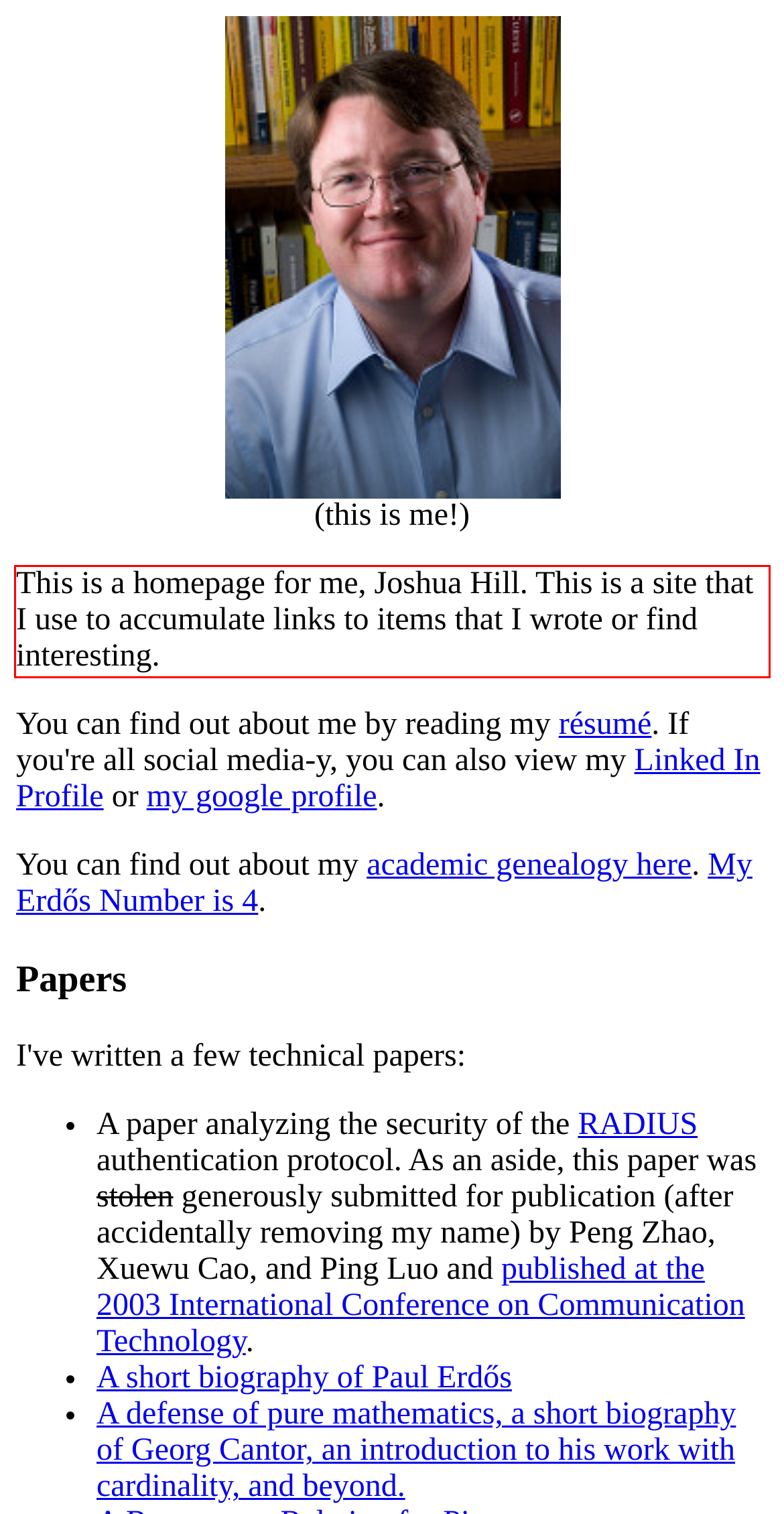Identify and extract the text within the red rectangle in the screenshot of the webpage.

This is a homepage for me, Joshua Hill. This is a site that I use to accumulate links to items that I wrote or find interesting.